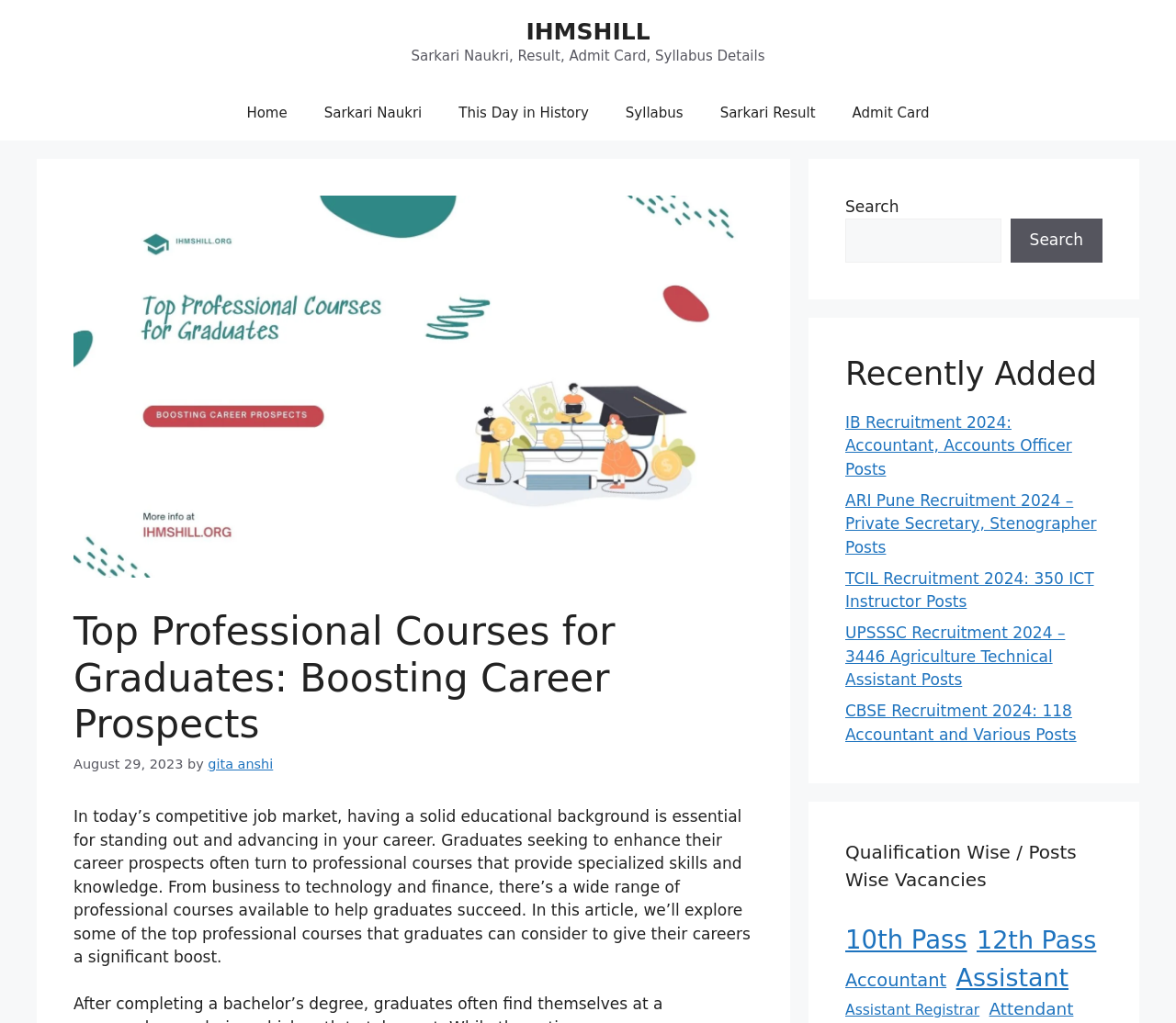Provide the bounding box coordinates of the area you need to click to execute the following instruction: "Search for a keyword".

[0.719, 0.214, 0.851, 0.256]